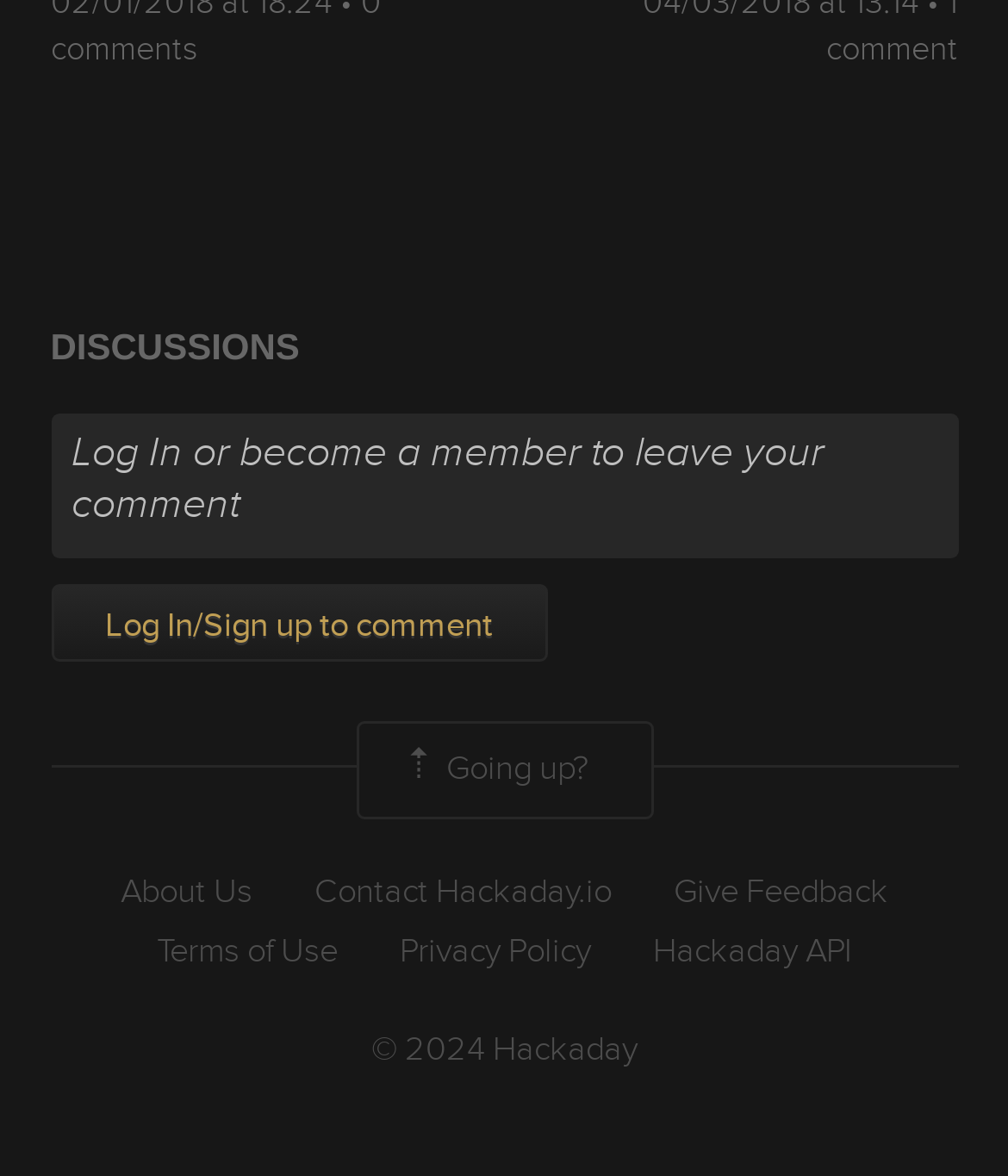Locate the bounding box of the UI element described in the following text: "Contact Hackaday.io".

[0.312, 0.739, 0.606, 0.779]